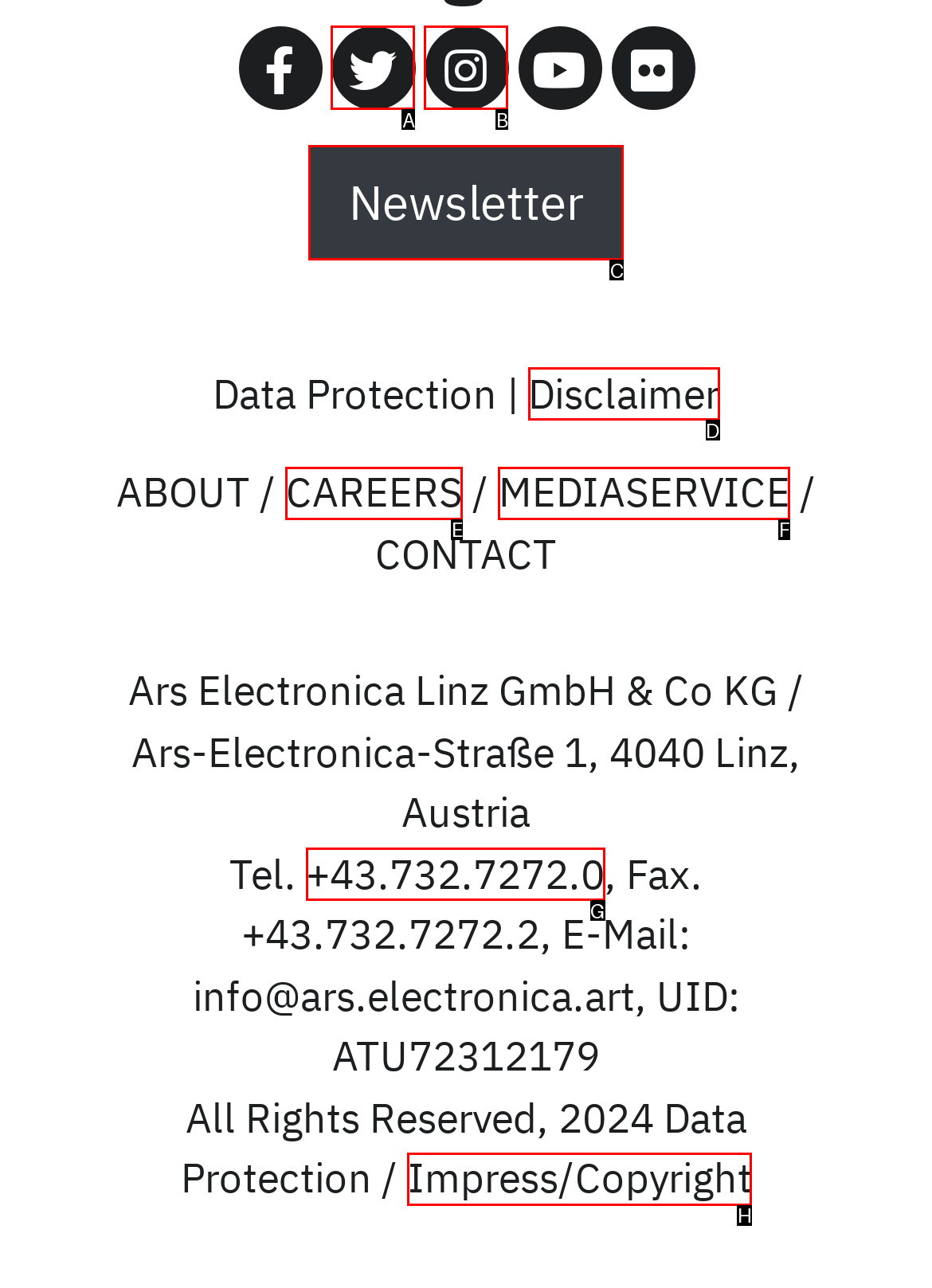Select the letter of the element you need to click to complete this task: Subscribe to the newsletter
Answer using the letter from the specified choices.

C